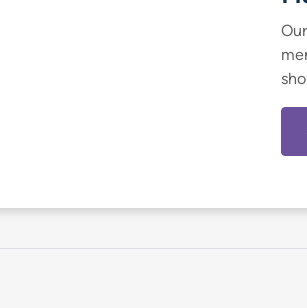What is encouraged to readers?
Based on the visual content, answer with a single word or a brief phrase.

Explore further content and subscribe